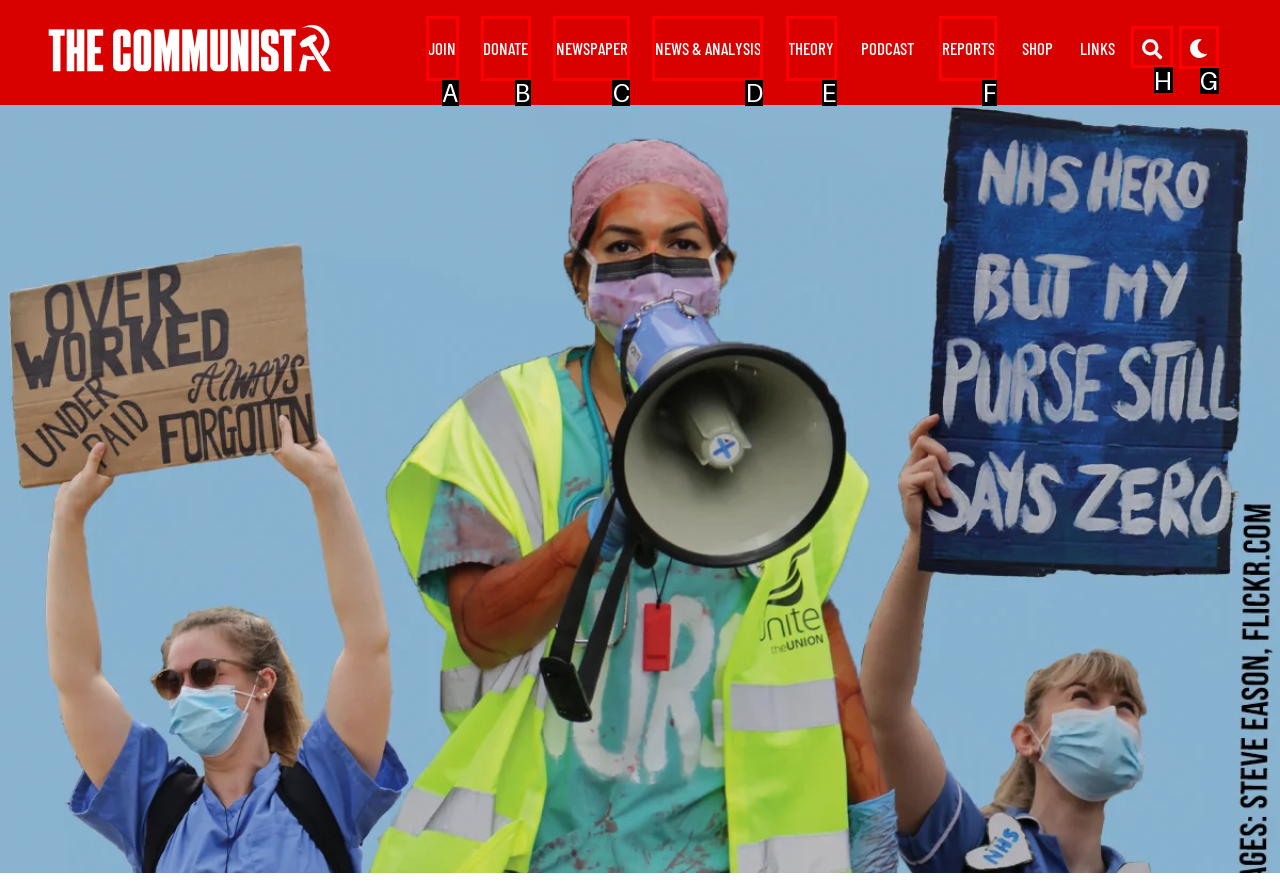Identify the HTML element to select in order to accomplish the following task: search for something
Reply with the letter of the chosen option from the given choices directly.

H